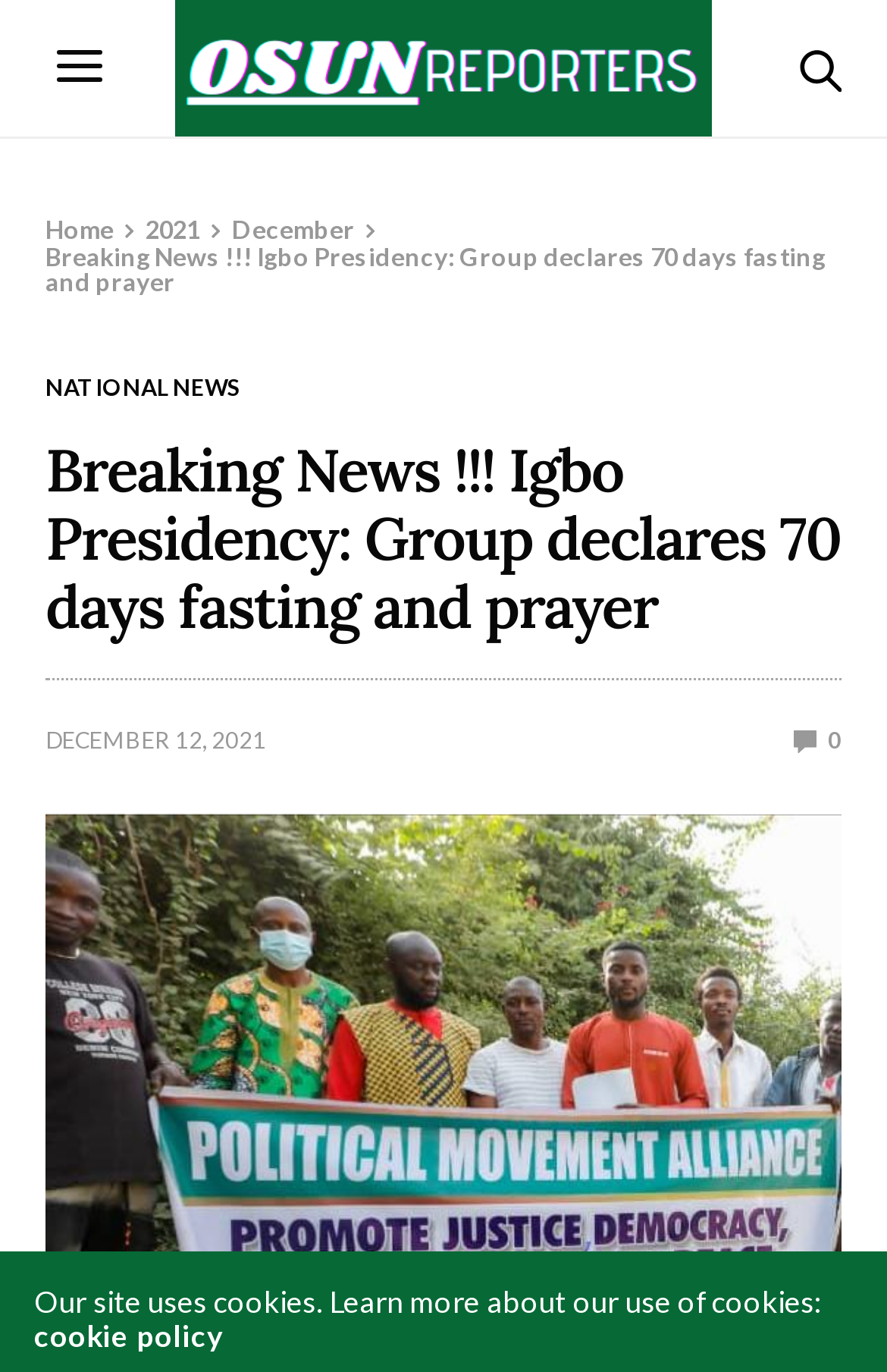Could you highlight the region that needs to be clicked to execute the instruction: "Search again"?

[0.695, 0.091, 0.936, 0.167]